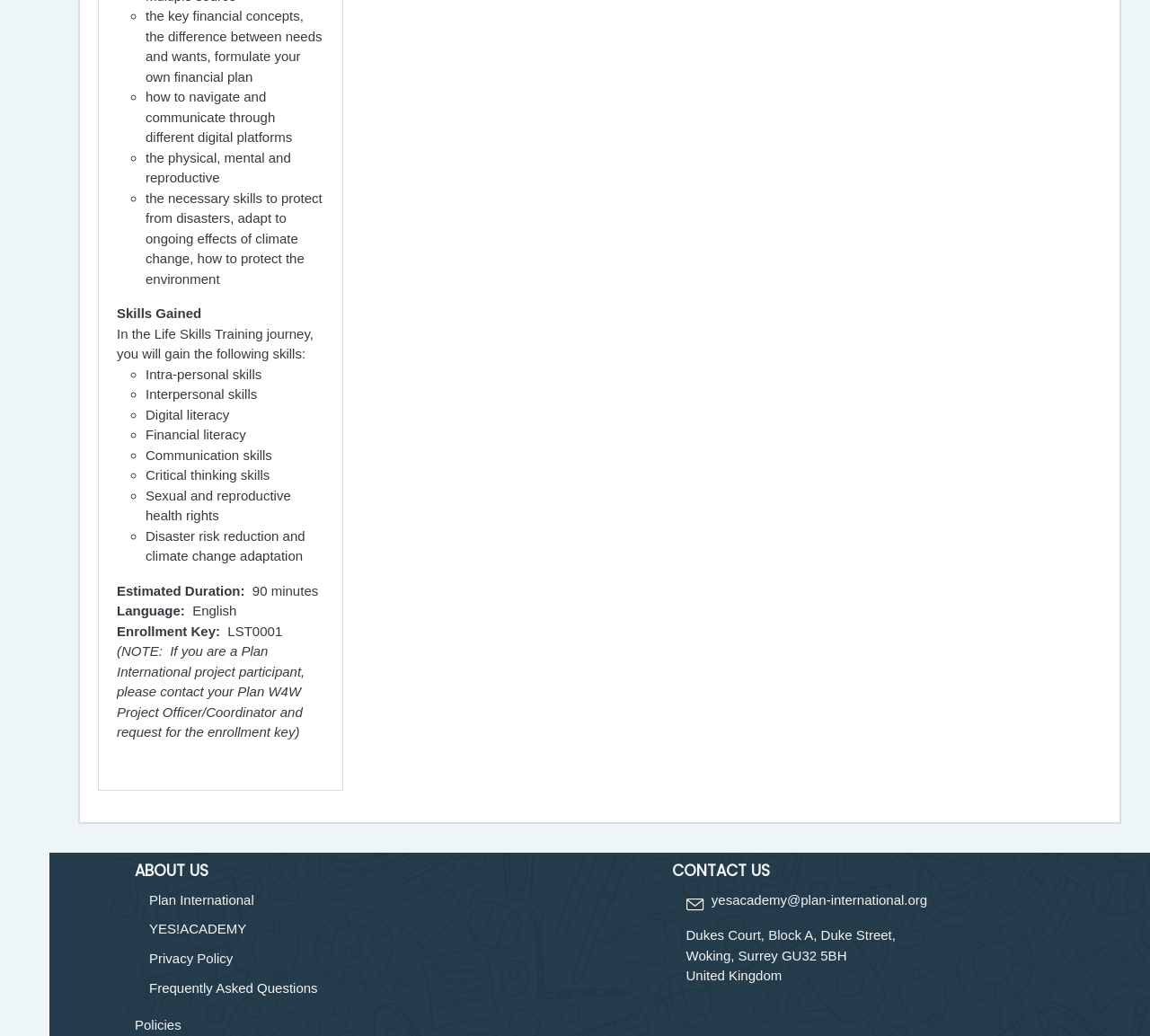Using the provided element description: "Frequently Asked Questions", identify the bounding box coordinates. The coordinates should be four floats between 0 and 1 in the order [left, top, right, bottom].

[0.13, 0.945, 0.276, 0.964]